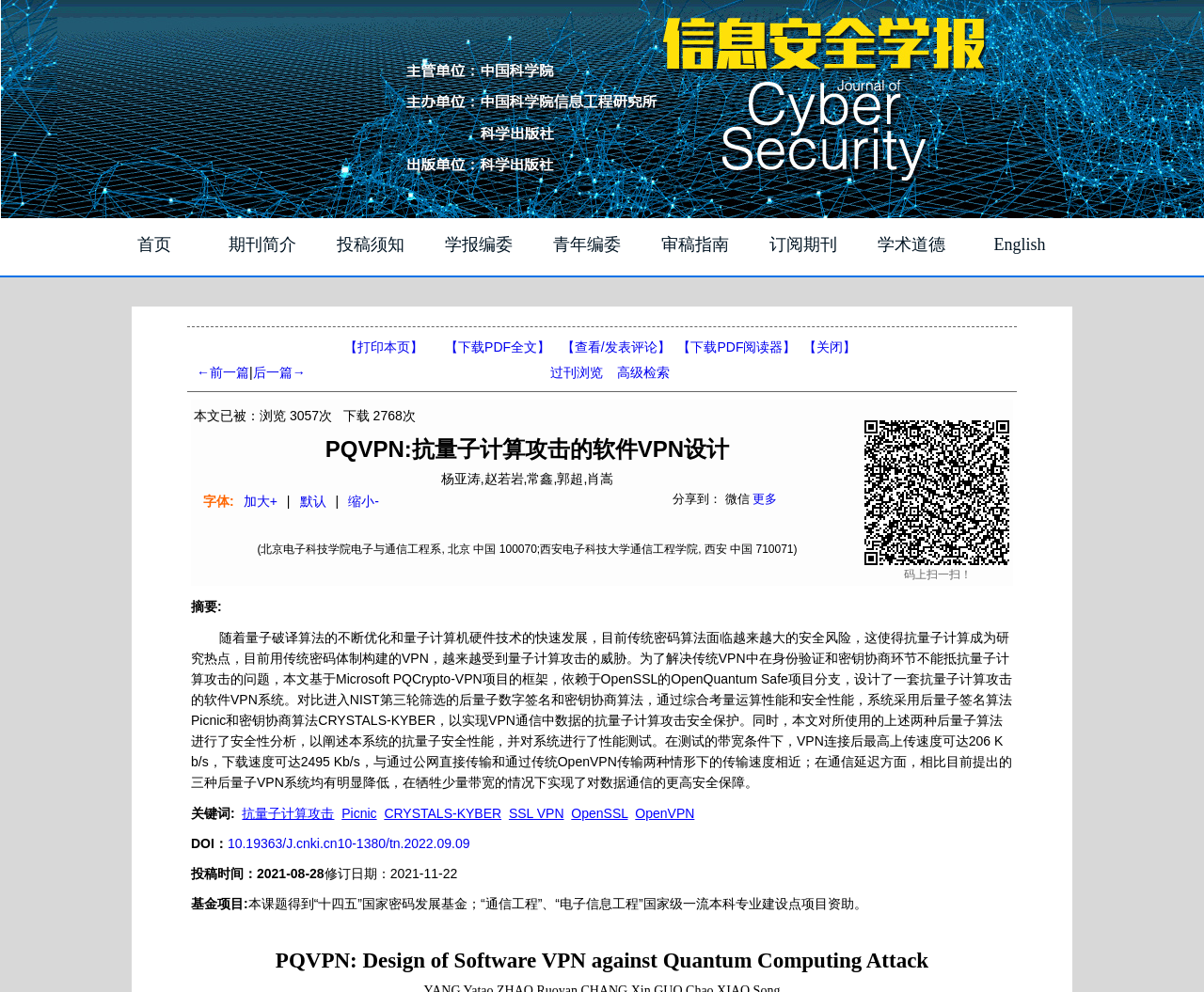What is the purpose of the PQVPN system?
Answer the question with just one word or phrase using the image.

Resist quantum computing attacks